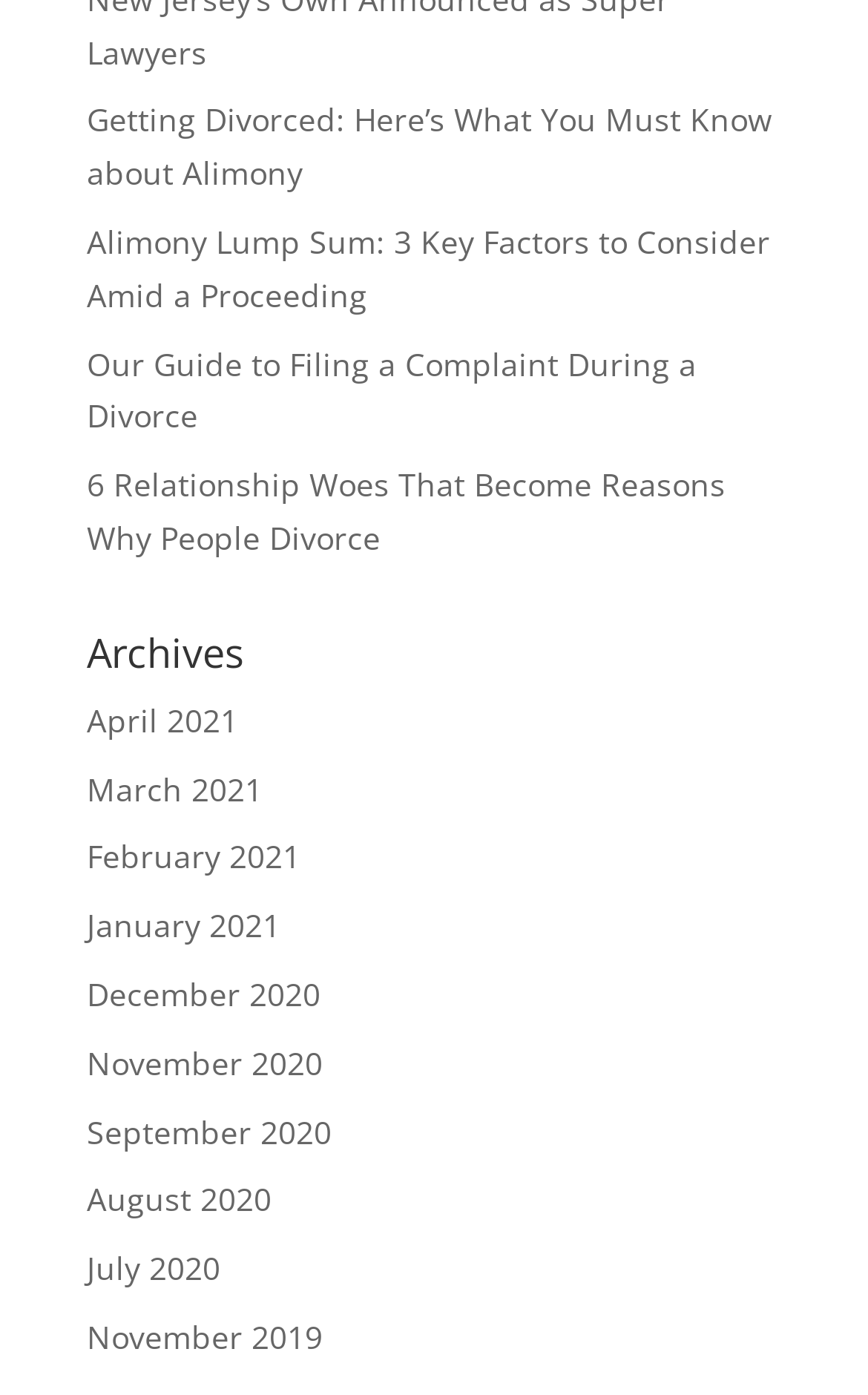What is the topic of the fourth link?
Look at the image and respond with a single word or a short phrase.

Relationship woes